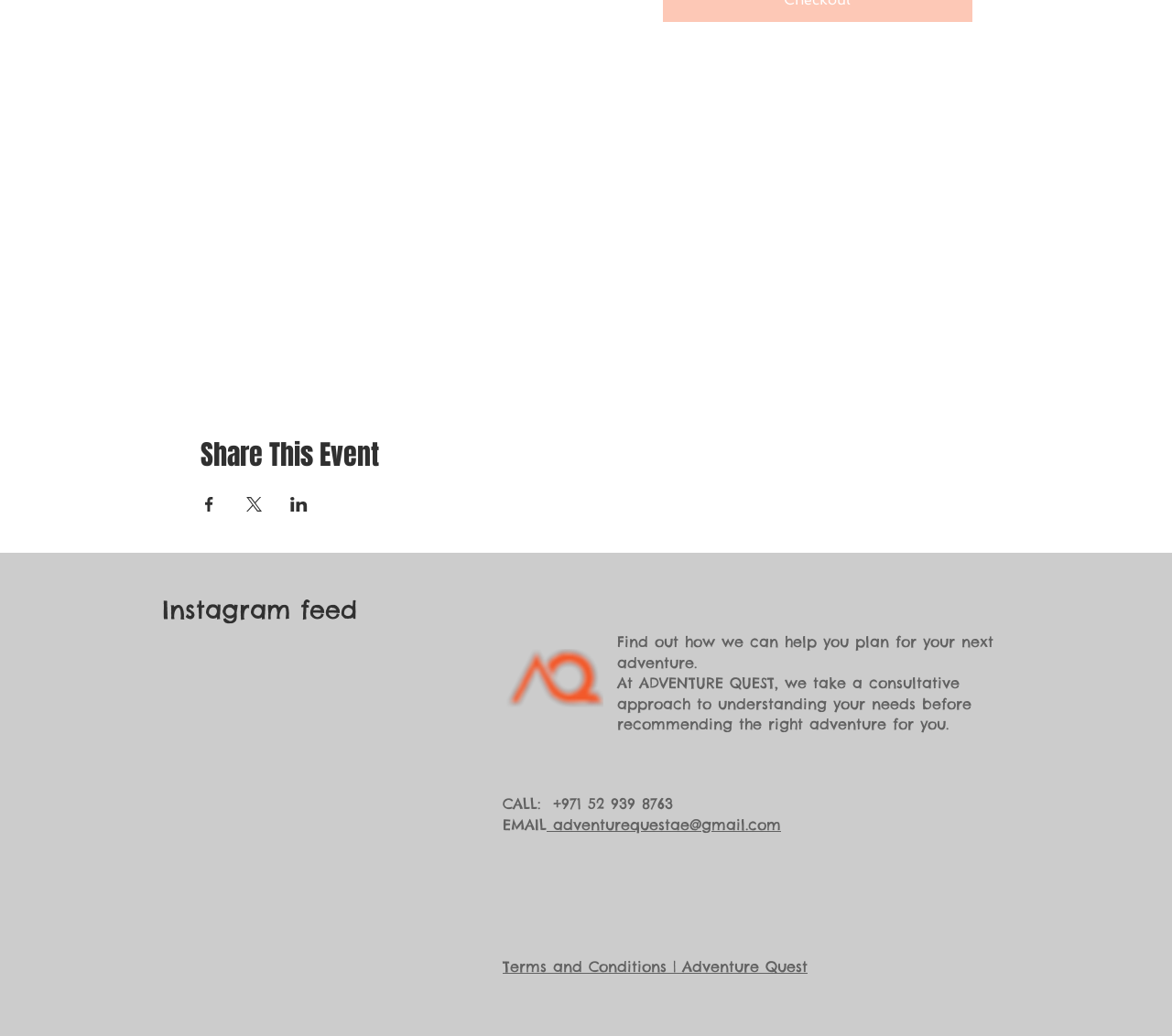Can you identify the bounding box coordinates of the clickable region needed to carry out this instruction: 'Check the terms and conditions'? The coordinates should be four float numbers within the range of 0 to 1, stated as [left, top, right, bottom].

[0.279, 0.877, 0.586, 0.893]